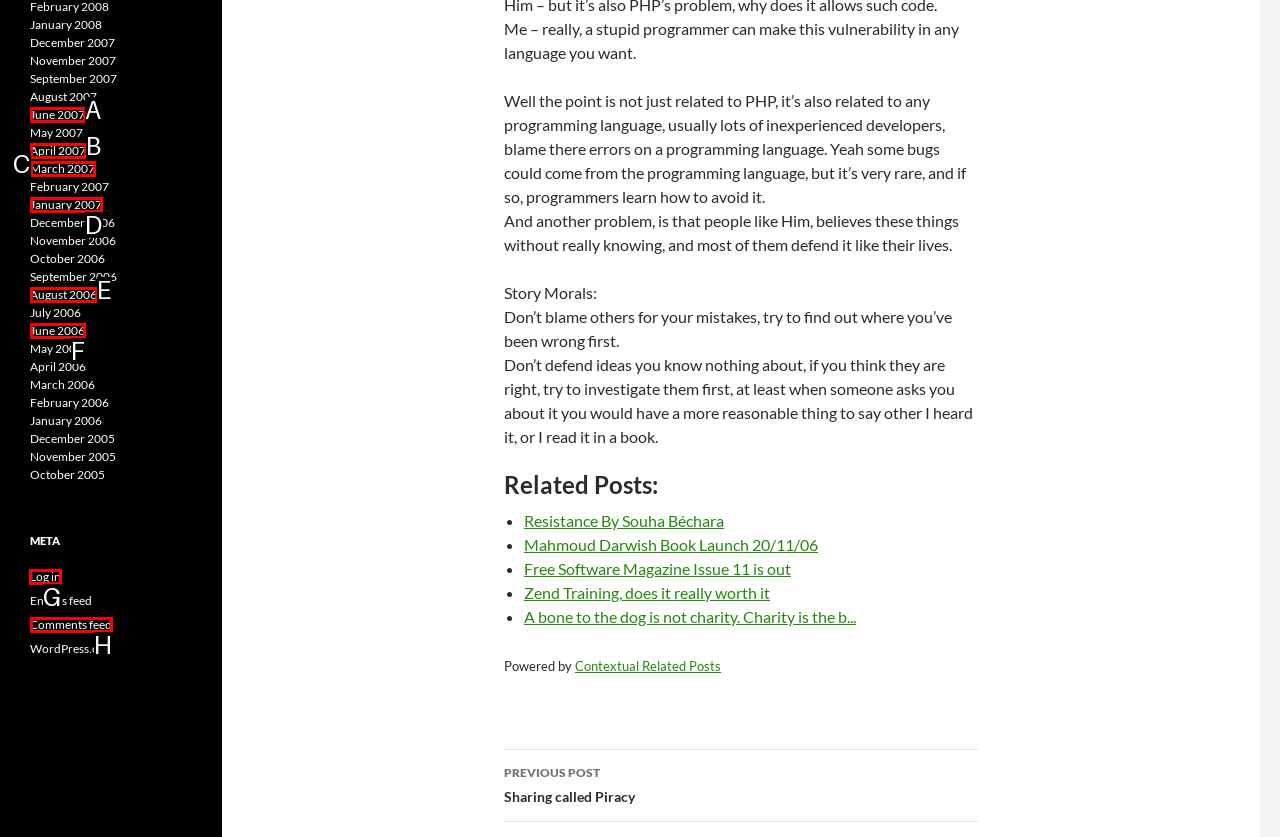Identify the correct lettered option to click in order to perform this task: Search for something. Respond with the letter.

None